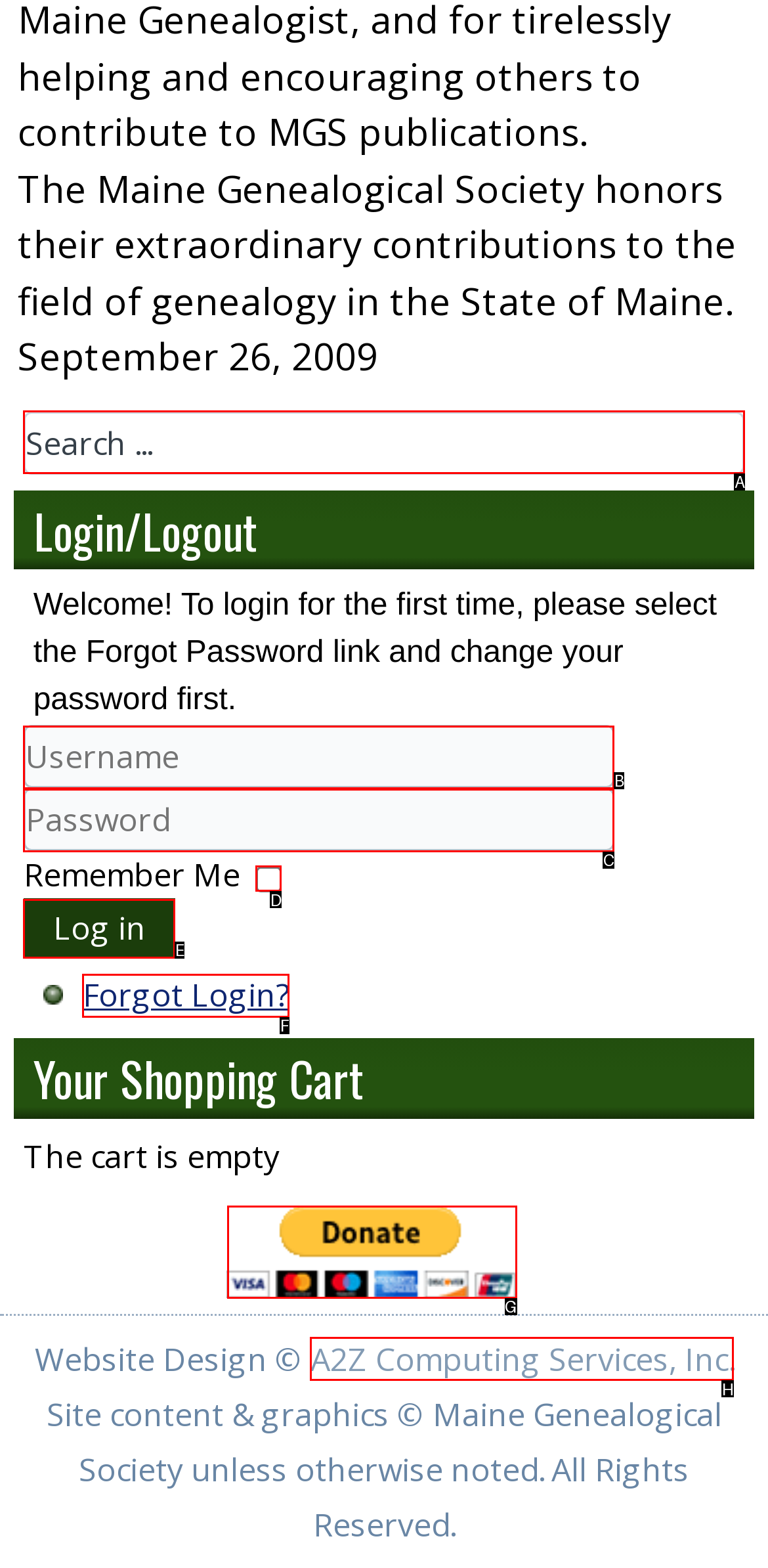Tell me which option I should click to complete the following task: search for something Answer with the option's letter from the given choices directly.

A